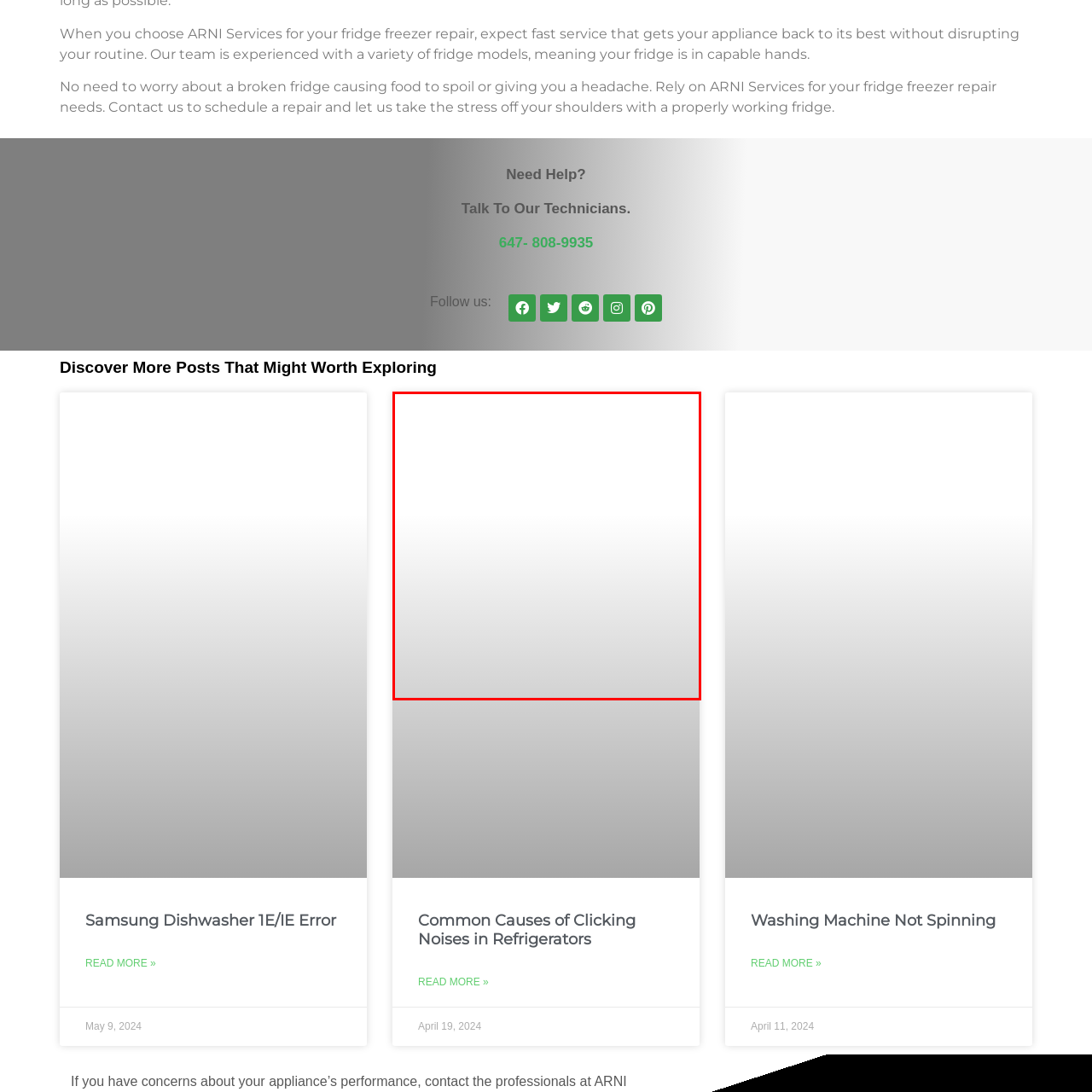Check the picture within the red bounding box and provide a brief answer using one word or phrase: What is the purpose of the article?

To provide insights and solutions